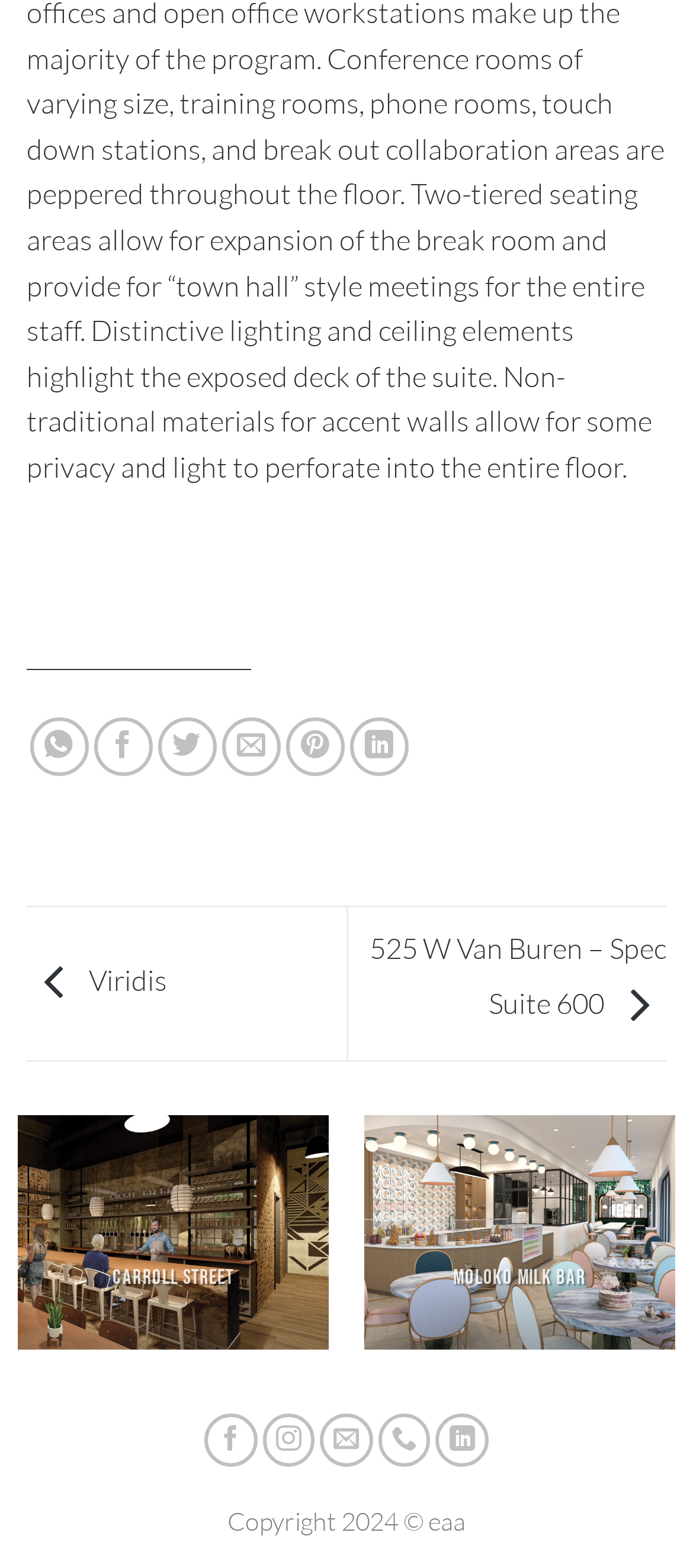Identify the bounding box coordinates for the element you need to click to achieve the following task: "Follow on Facebook". Provide the bounding box coordinates as four float numbers between 0 and 1, in the form [left, top, right, bottom].

[0.295, 0.901, 0.371, 0.935]